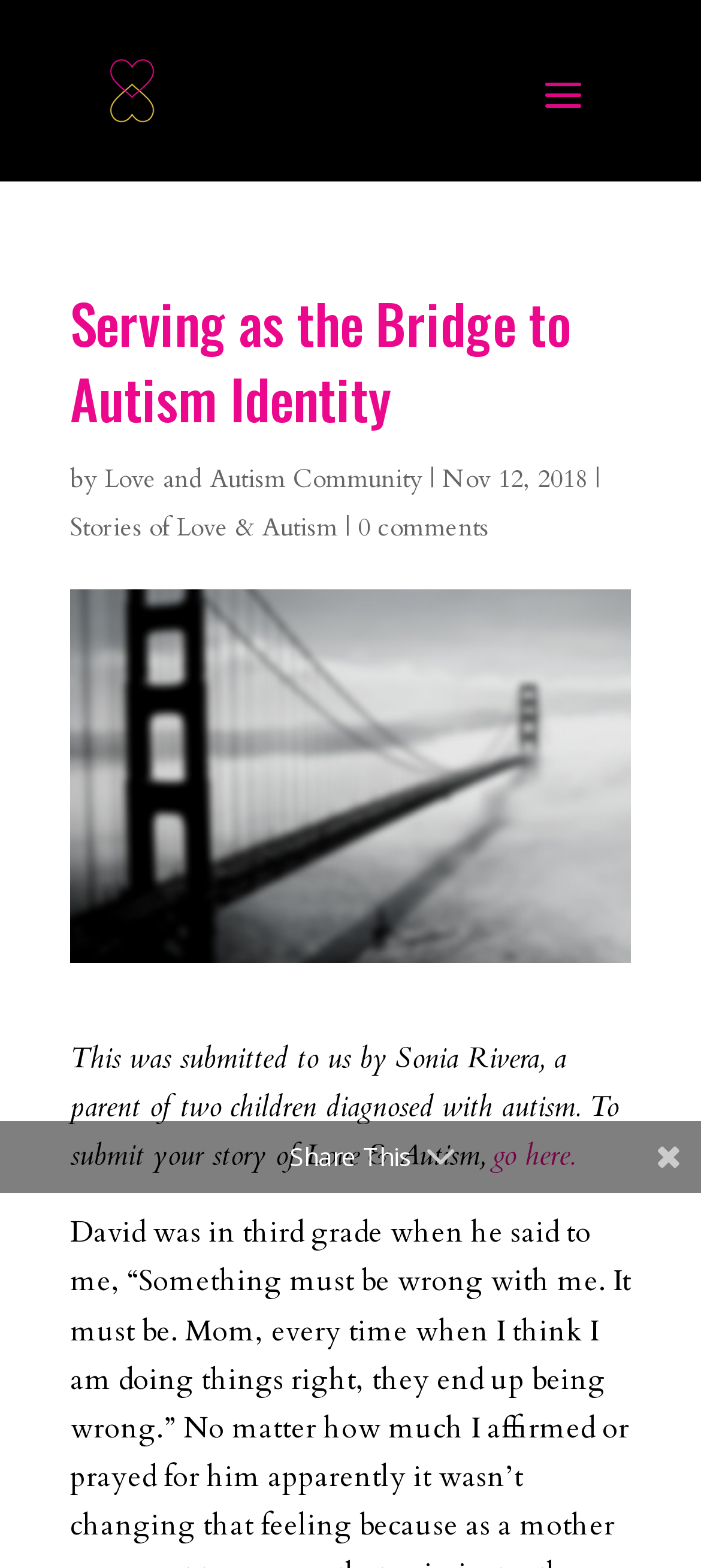Calculate the bounding box coordinates of the UI element given the description: "Love and Autism Community".

[0.149, 0.294, 0.603, 0.316]